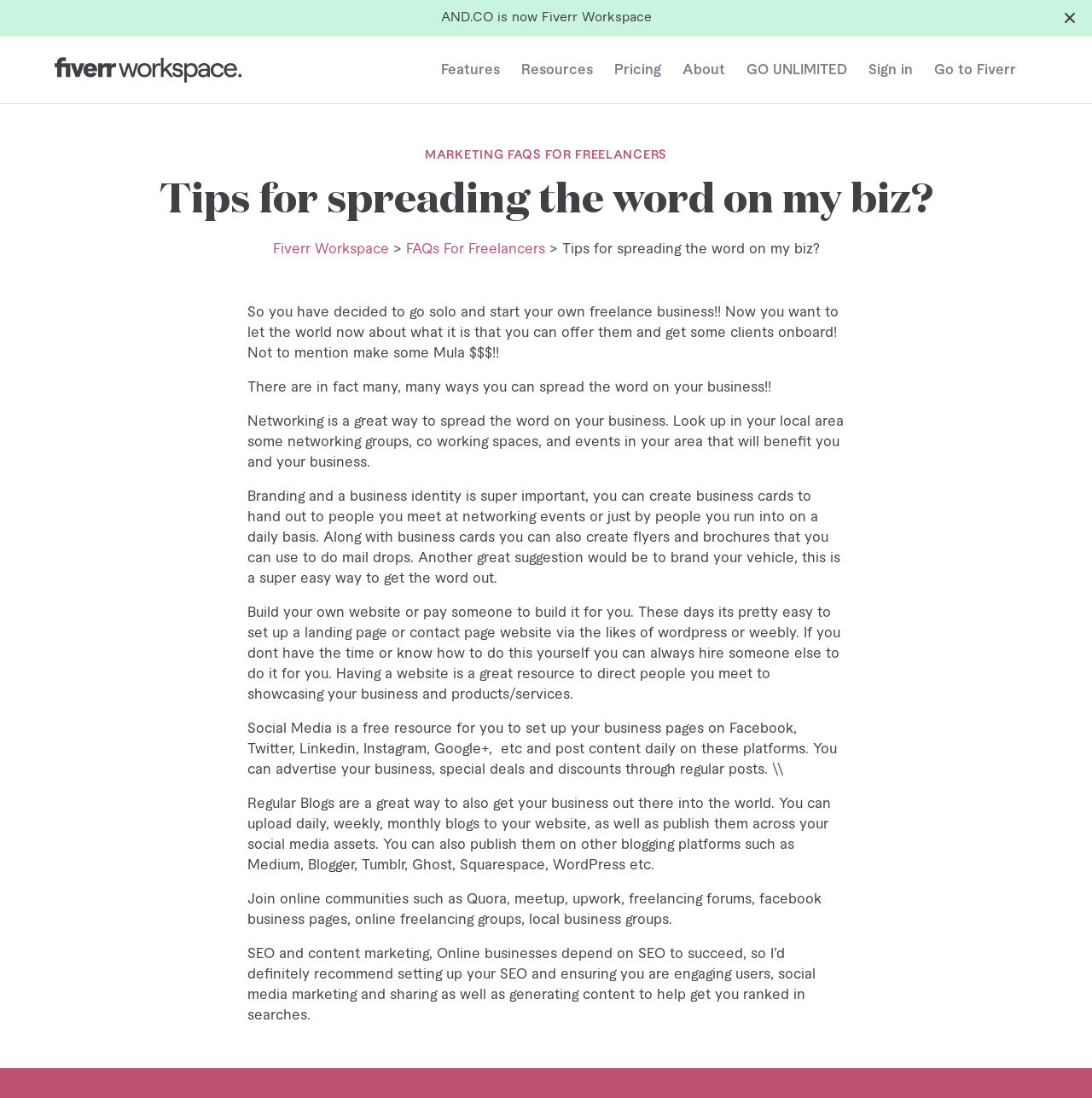Answer the following inquiry with a single word or phrase:
How many links are there in the top navigation bar?

7